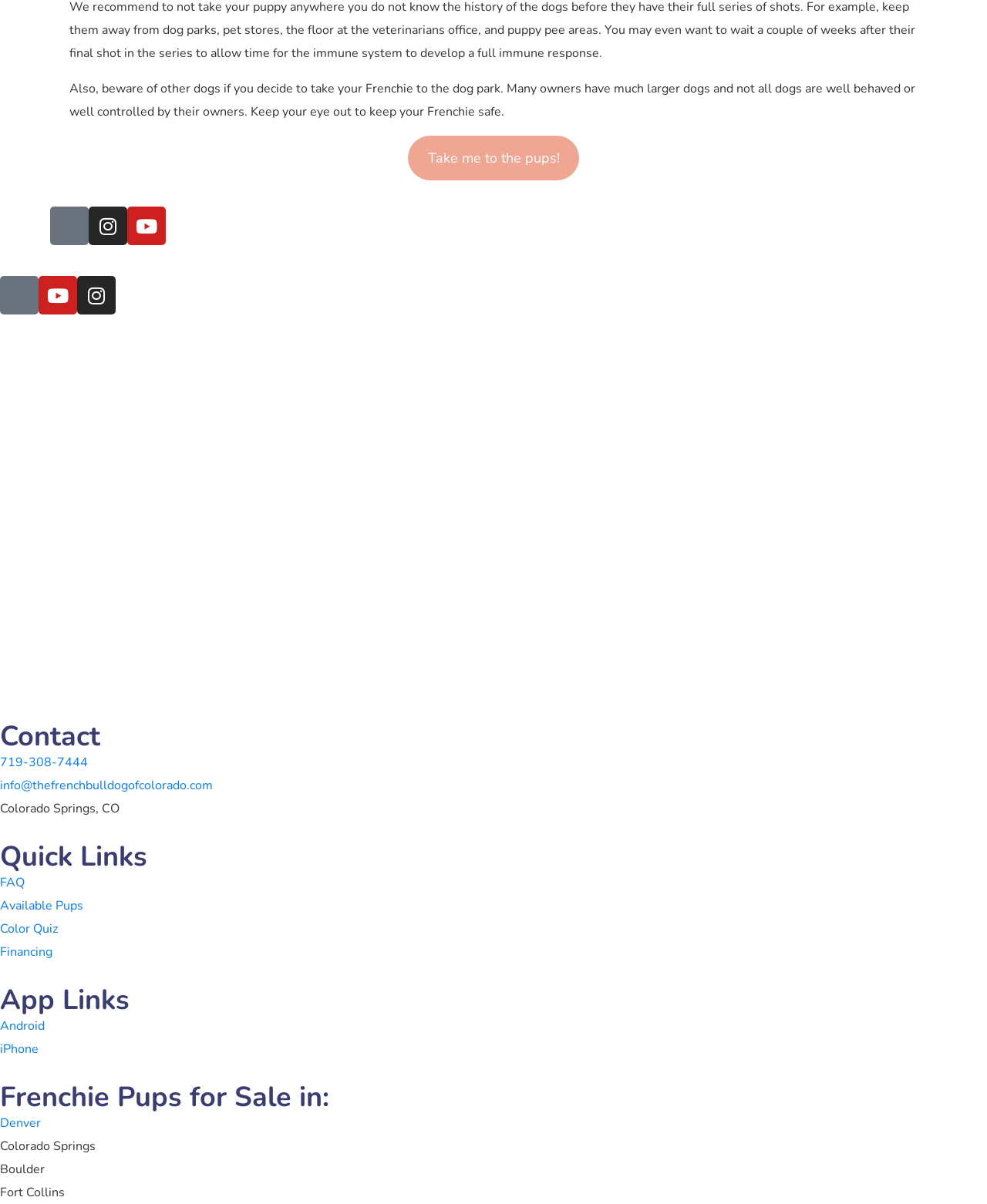What is the location of the website owner?
Answer with a single word or phrase by referring to the visual content.

Colorado Springs, CO